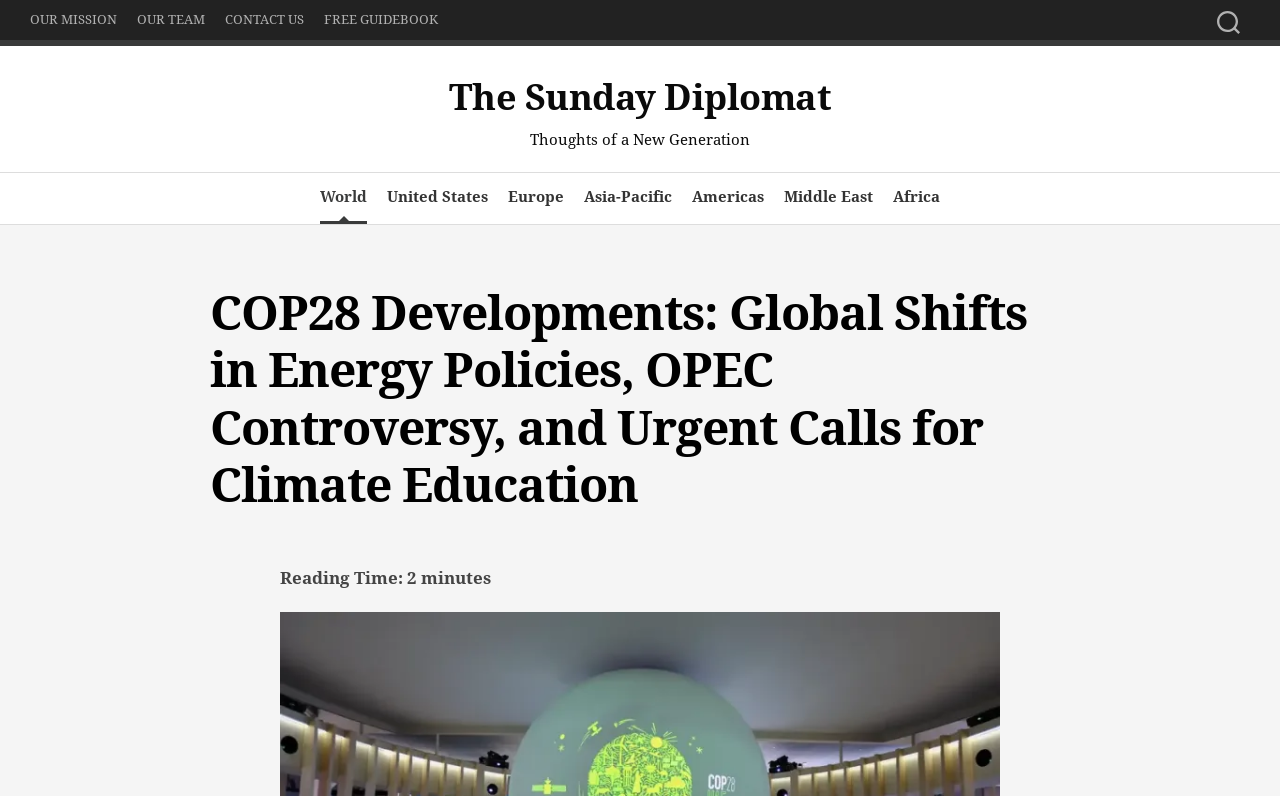Extract the bounding box for the UI element that matches this description: "Our Mission".

[0.023, 0.013, 0.091, 0.038]